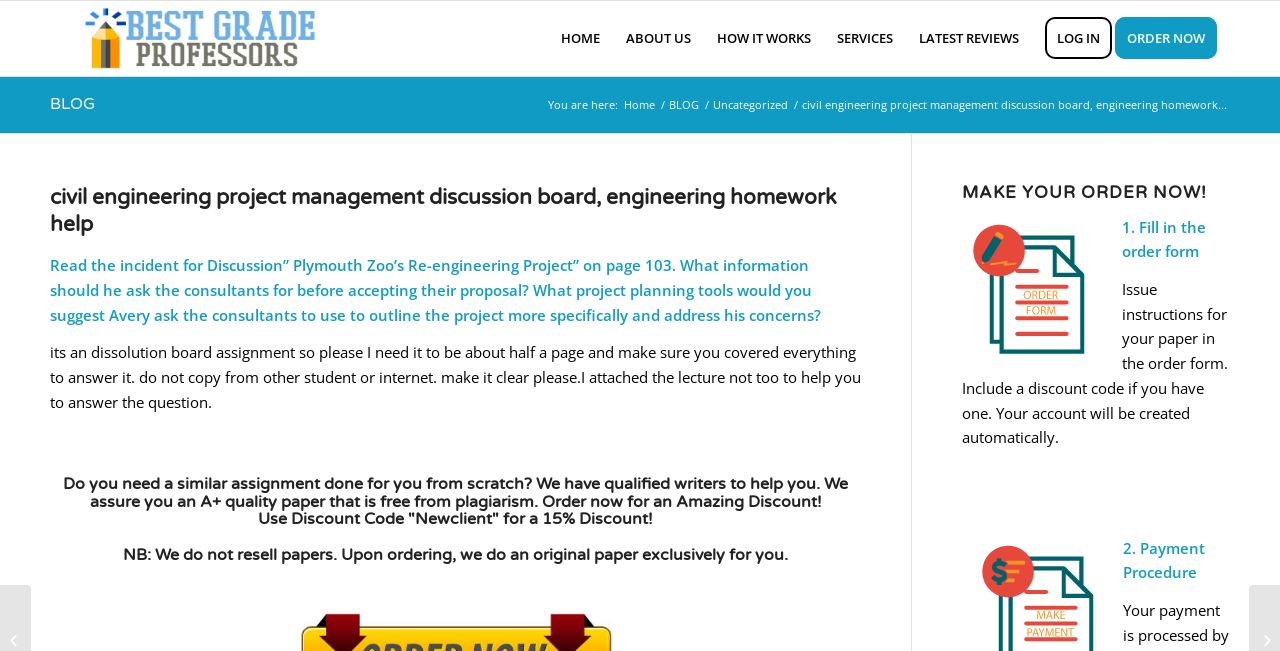Respond with a single word or phrase for the following question: 
What is the purpose of the order form?

To issue instructions for the paper